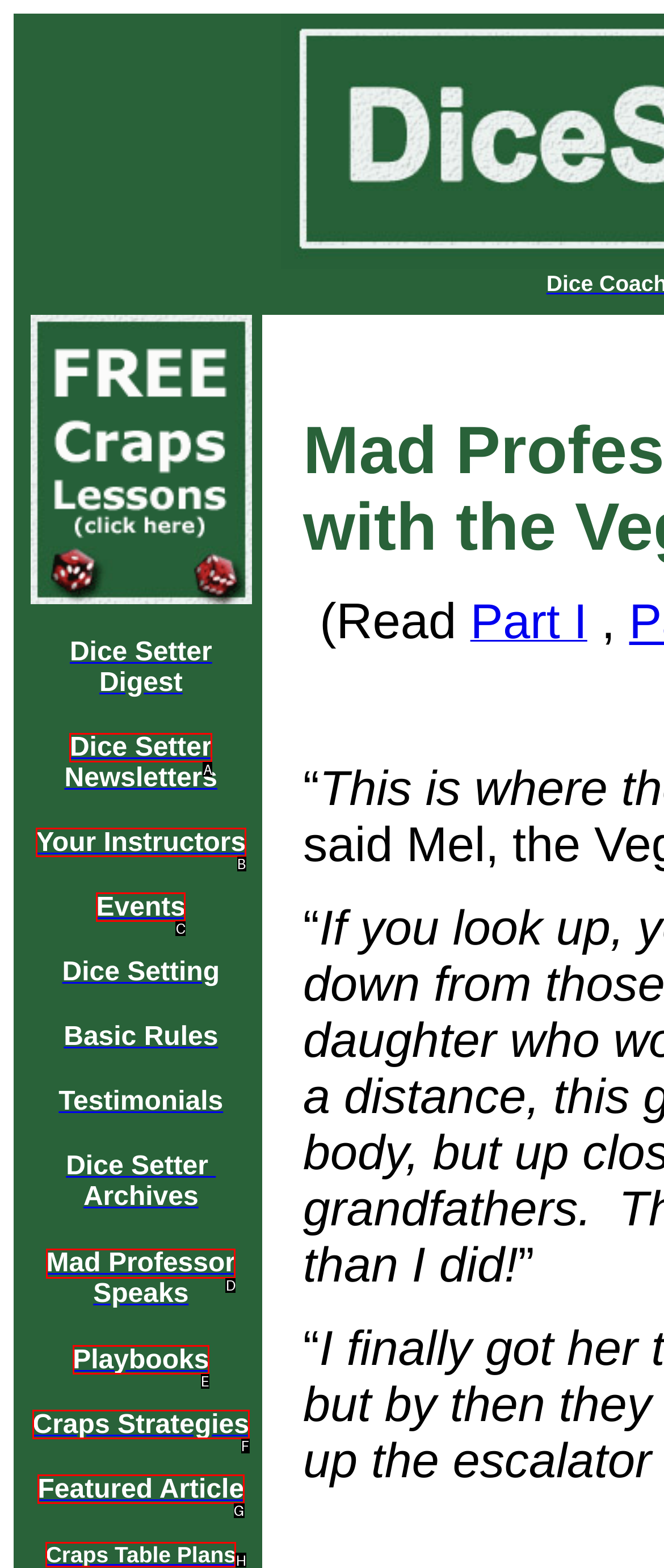Match the following description to the correct HTML element: Playbooks Indicate your choice by providing the letter.

E